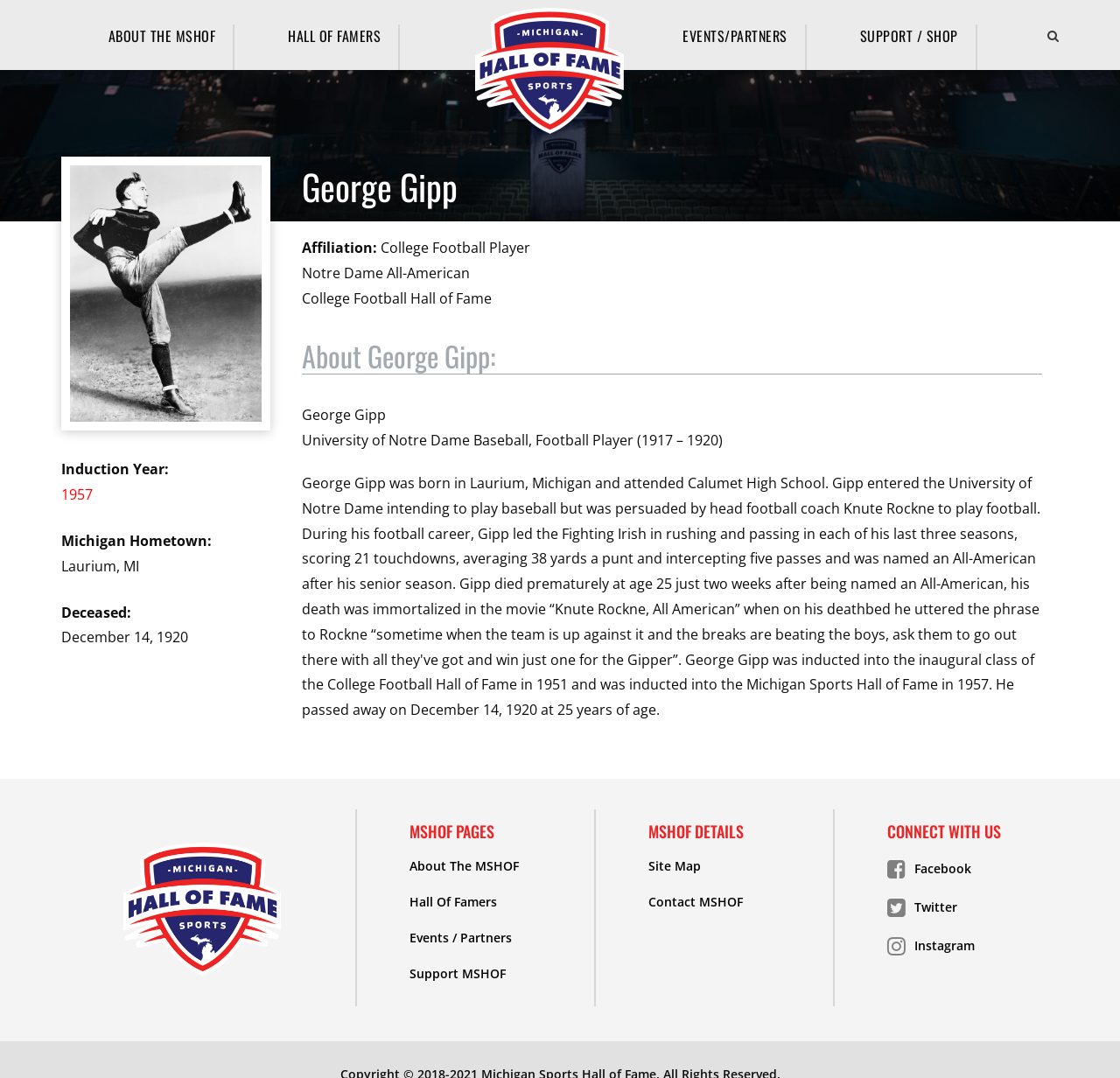Locate the bounding box coordinates of the area to click to fulfill this instruction: "Explore the MSHOF site map". The bounding box should be presented as four float numbers between 0 and 1, in the order [left, top, right, bottom].

[0.579, 0.793, 0.744, 0.813]